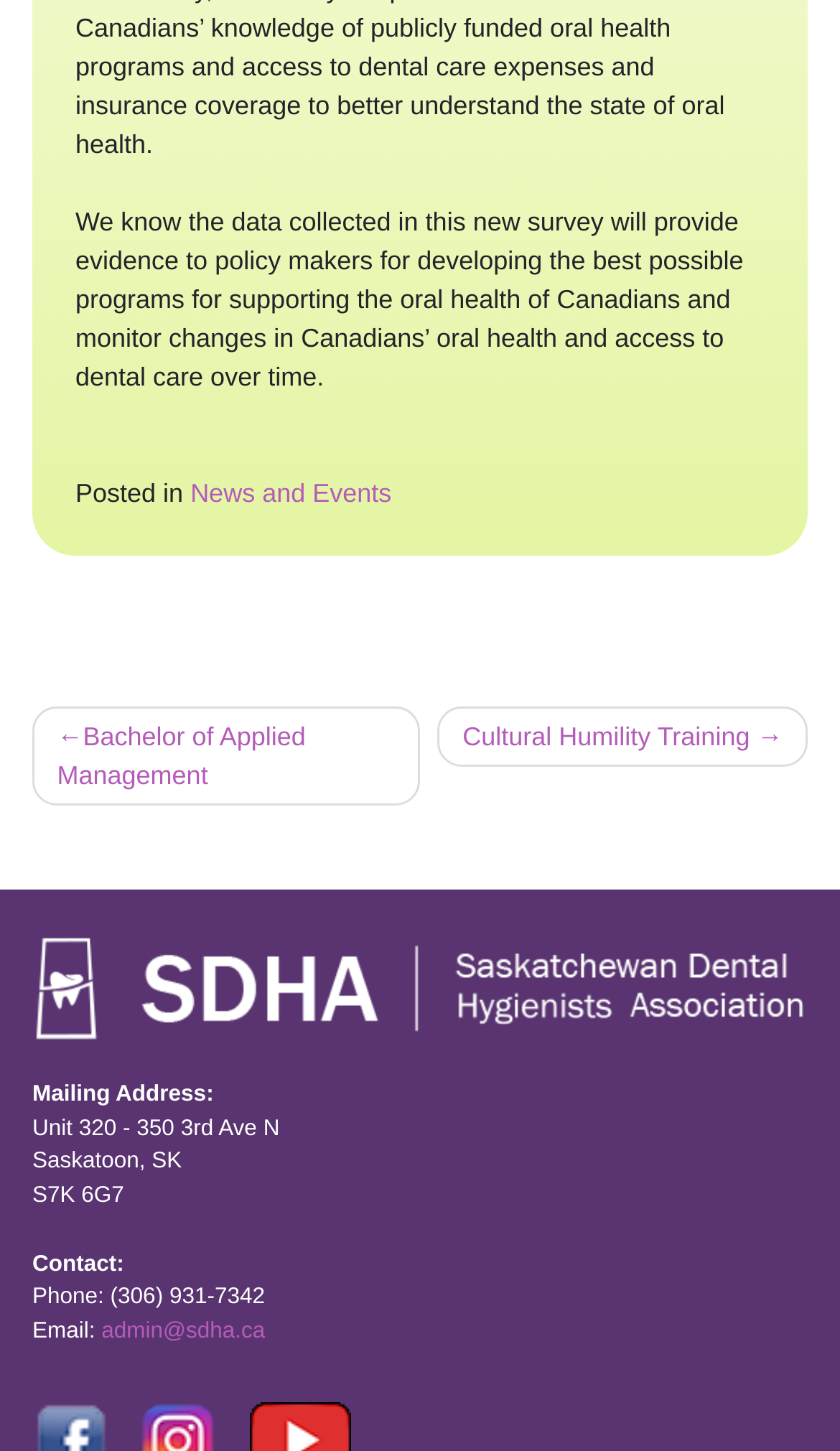What is the topic of the survey mentioned?
Look at the screenshot and respond with a single word or phrase.

Oral health of Canadians